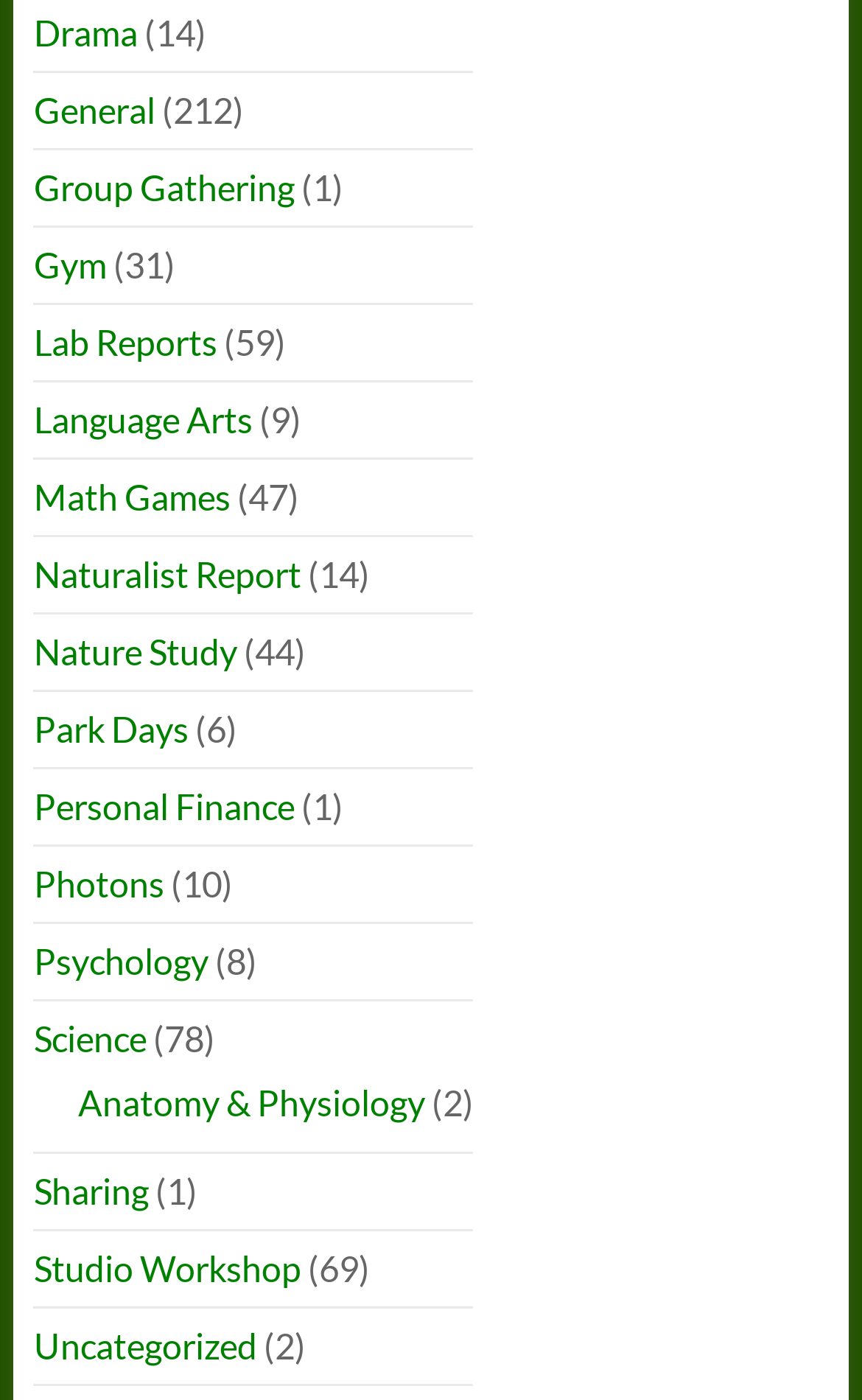What is the last category listed?
From the image, respond using a single word or phrase.

Uncategorized